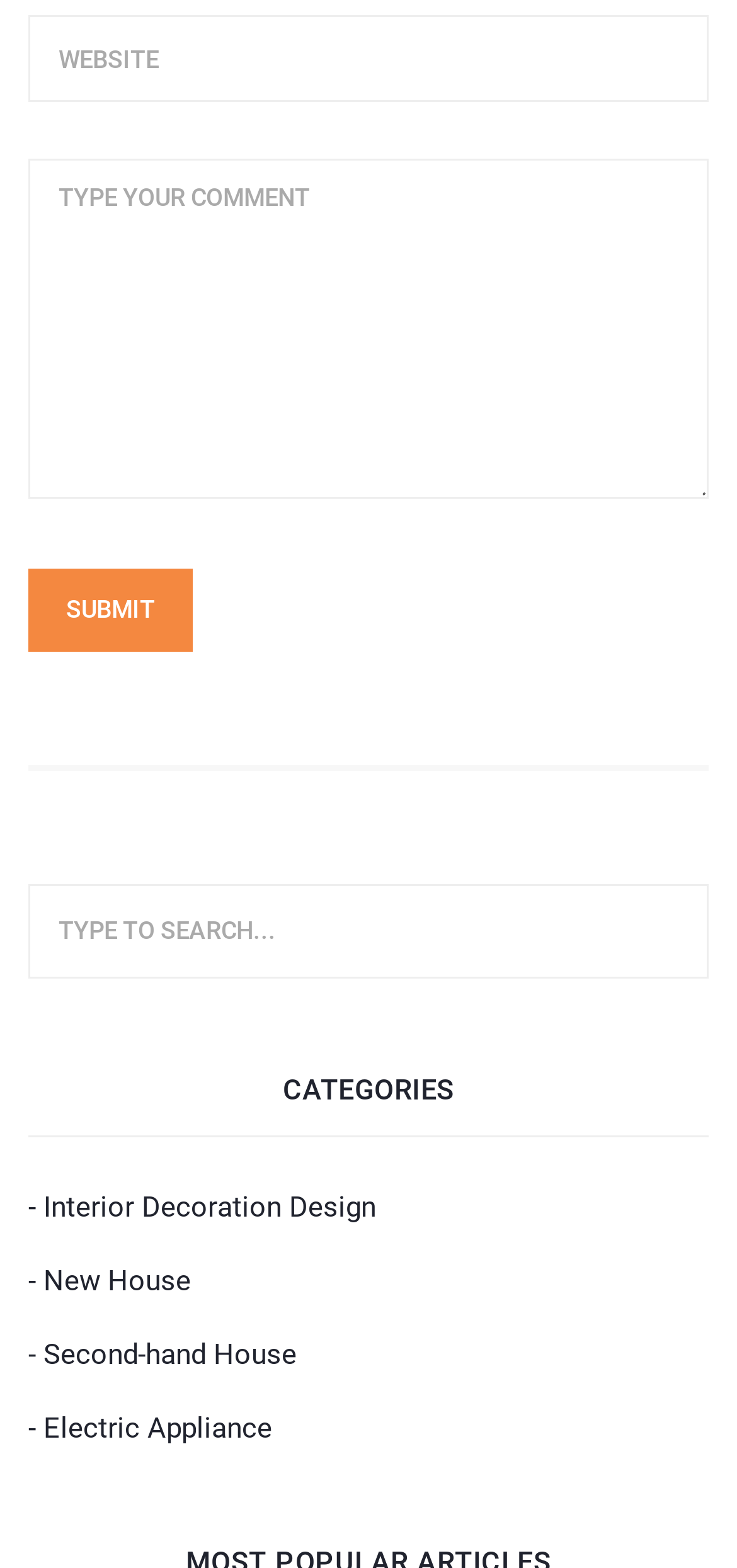Please determine the bounding box coordinates of the element's region to click for the following instruction: "search for something".

[0.038, 0.564, 0.962, 0.624]